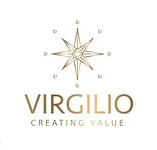What symbol is featured in the Virgilio logo?
Answer the question with a detailed explanation, including all necessary information.

The caption describes the logo as showcasing a stylized compass rose, which is a symbol that represents navigation and direction, surrounded by decorative elements that evoke a sense of elegance and sophistication.